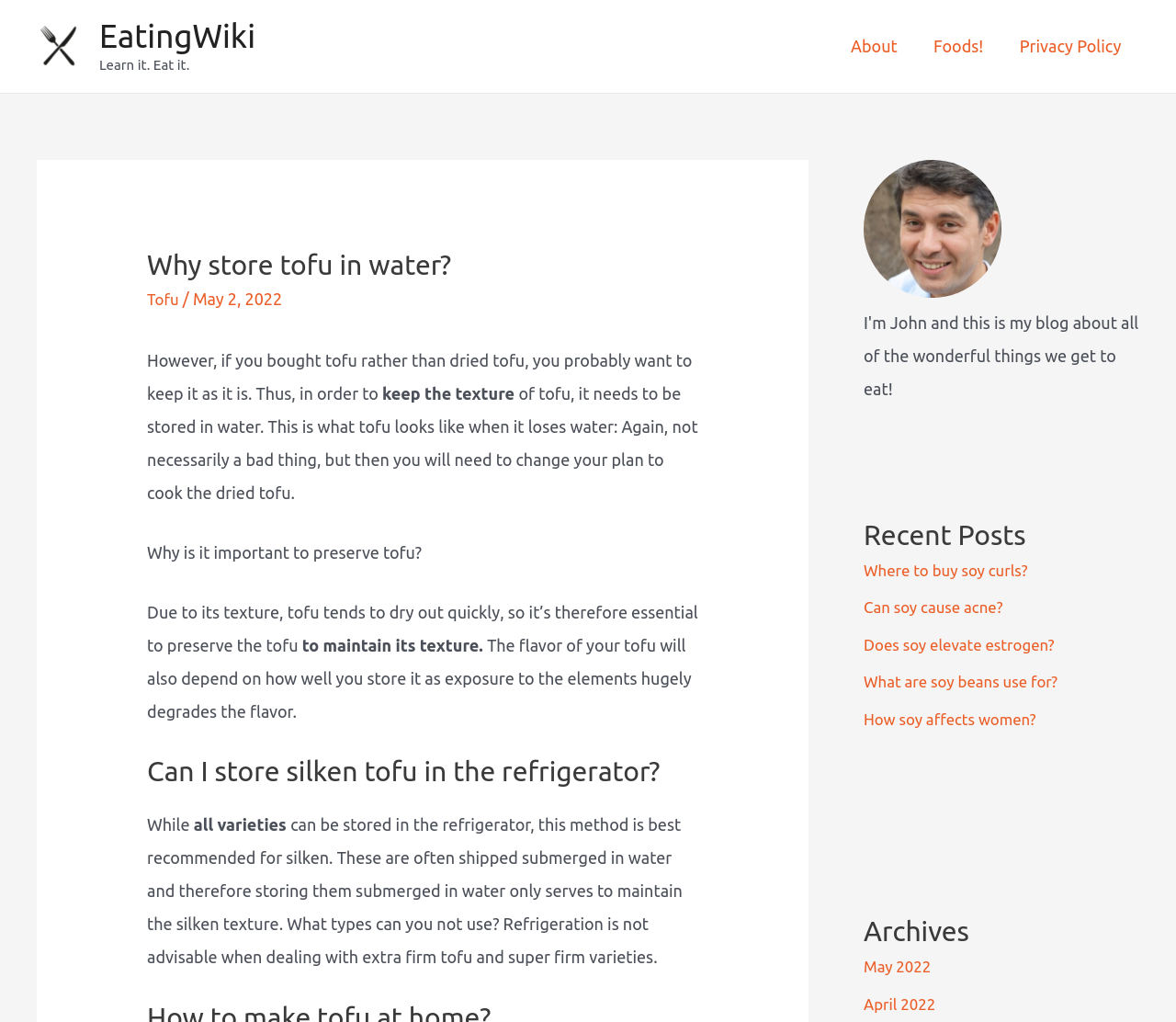What is the purpose of storing tofu in water?
Using the image as a reference, answer with just one word or a short phrase.

To keep its texture